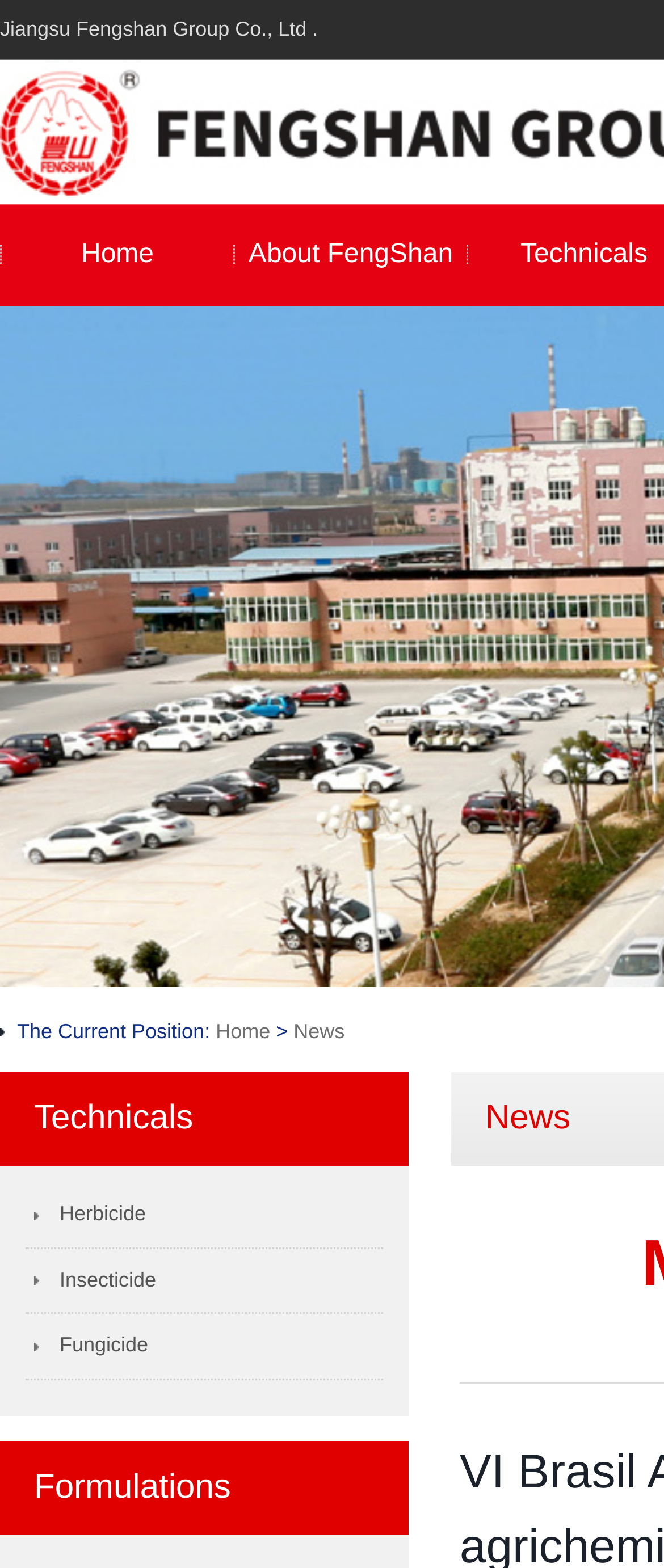Can you determine the bounding box coordinates of the area that needs to be clicked to fulfill the following instruction: "check formulations"?

[0.0, 0.919, 0.615, 0.979]